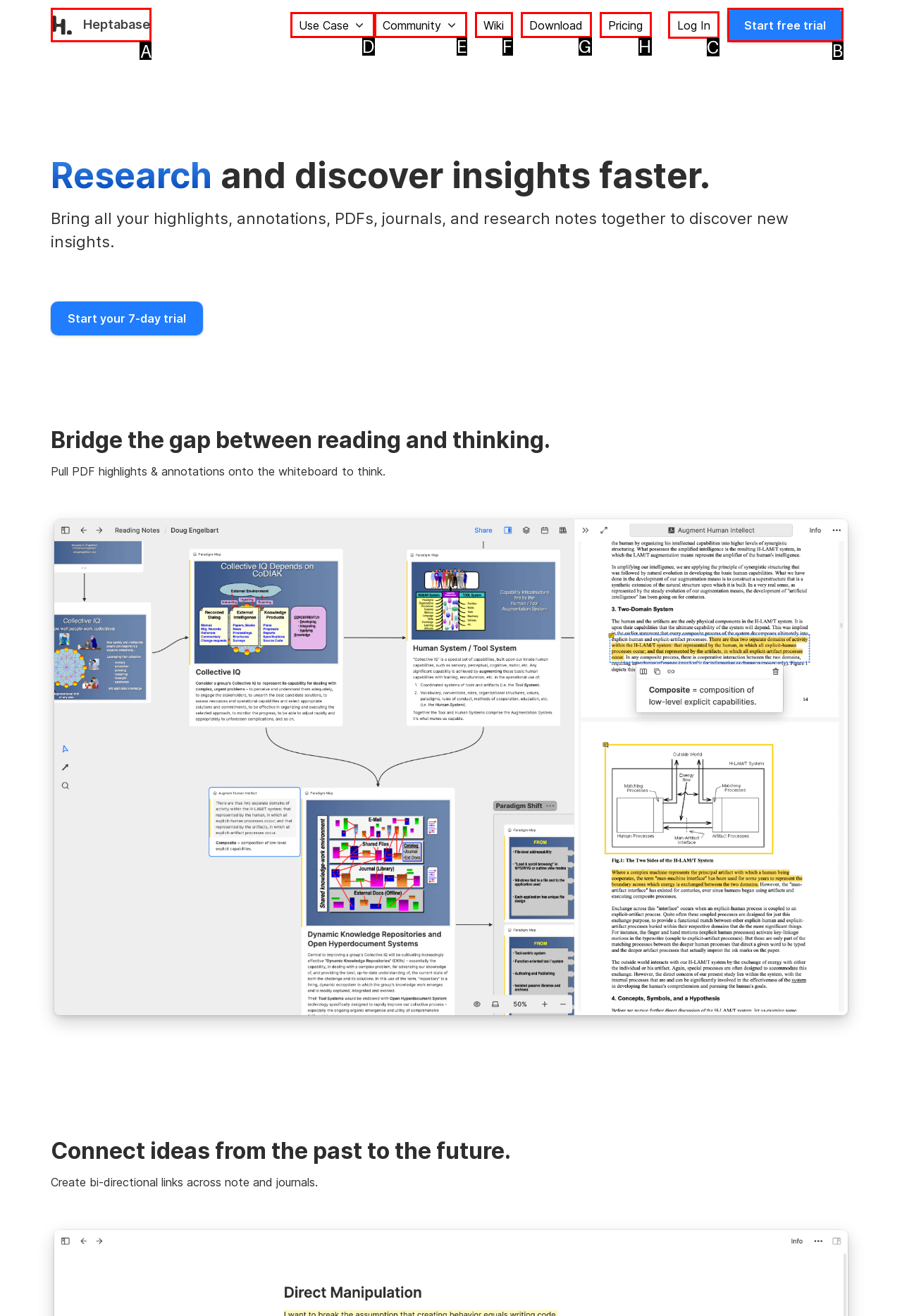Choose the UI element to click on to achieve this task: Log in to your account. Reply with the letter representing the selected element.

C